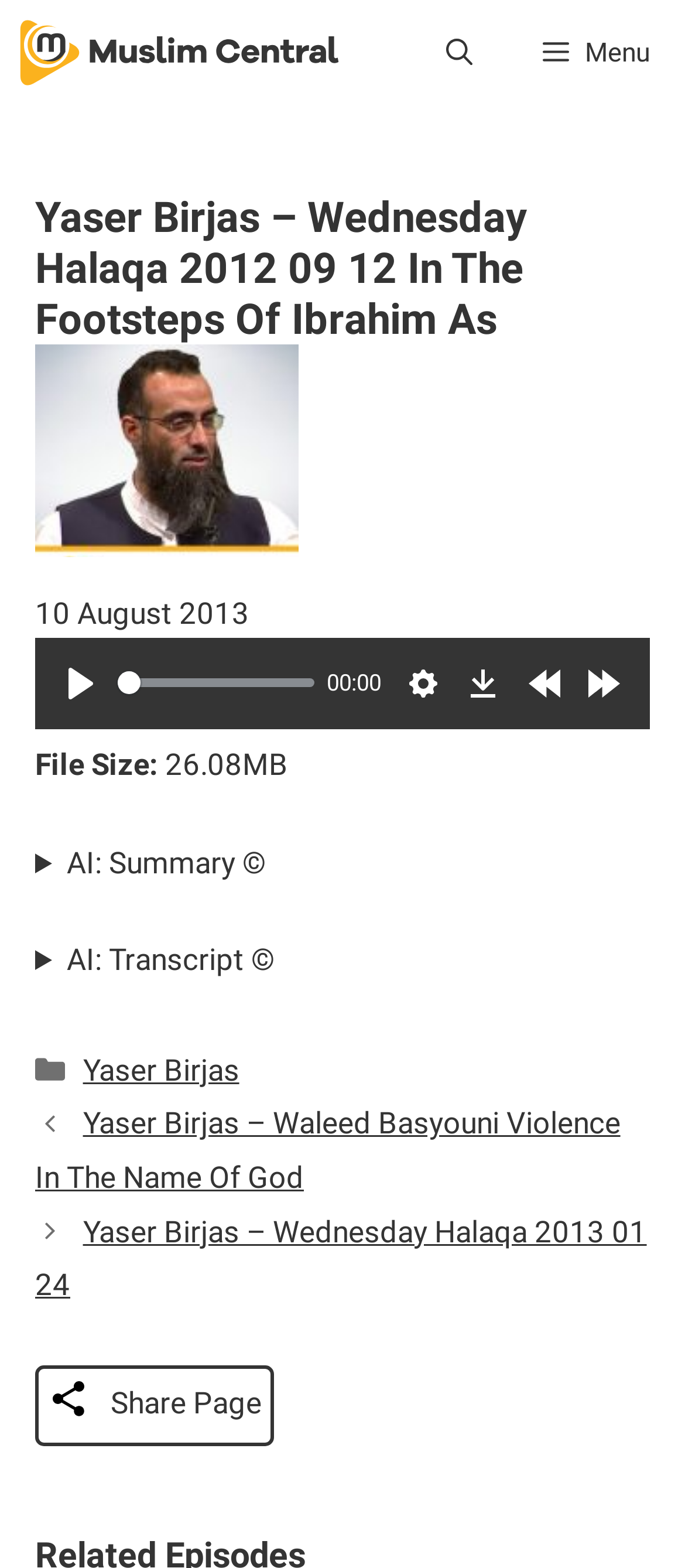Answer this question in one word or a short phrase: Is there a search bar on the page?

Yes